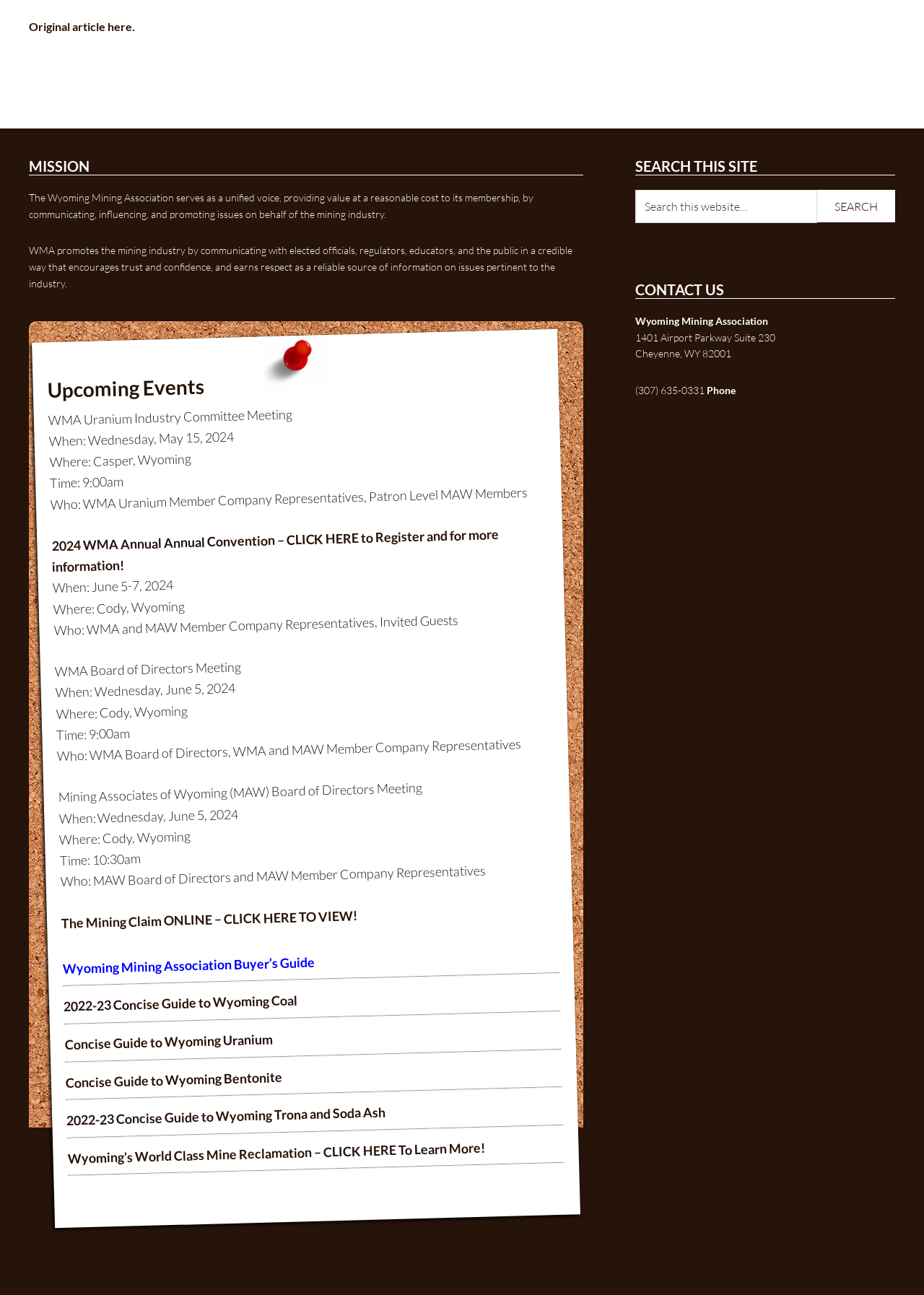Please provide the bounding box coordinates for the element that needs to be clicked to perform the instruction: "view the Wyoming Mining Association Buyer’s Guide". The coordinates must consist of four float numbers between 0 and 1, formatted as [left, top, right, bottom].

[0.068, 0.736, 0.341, 0.754]